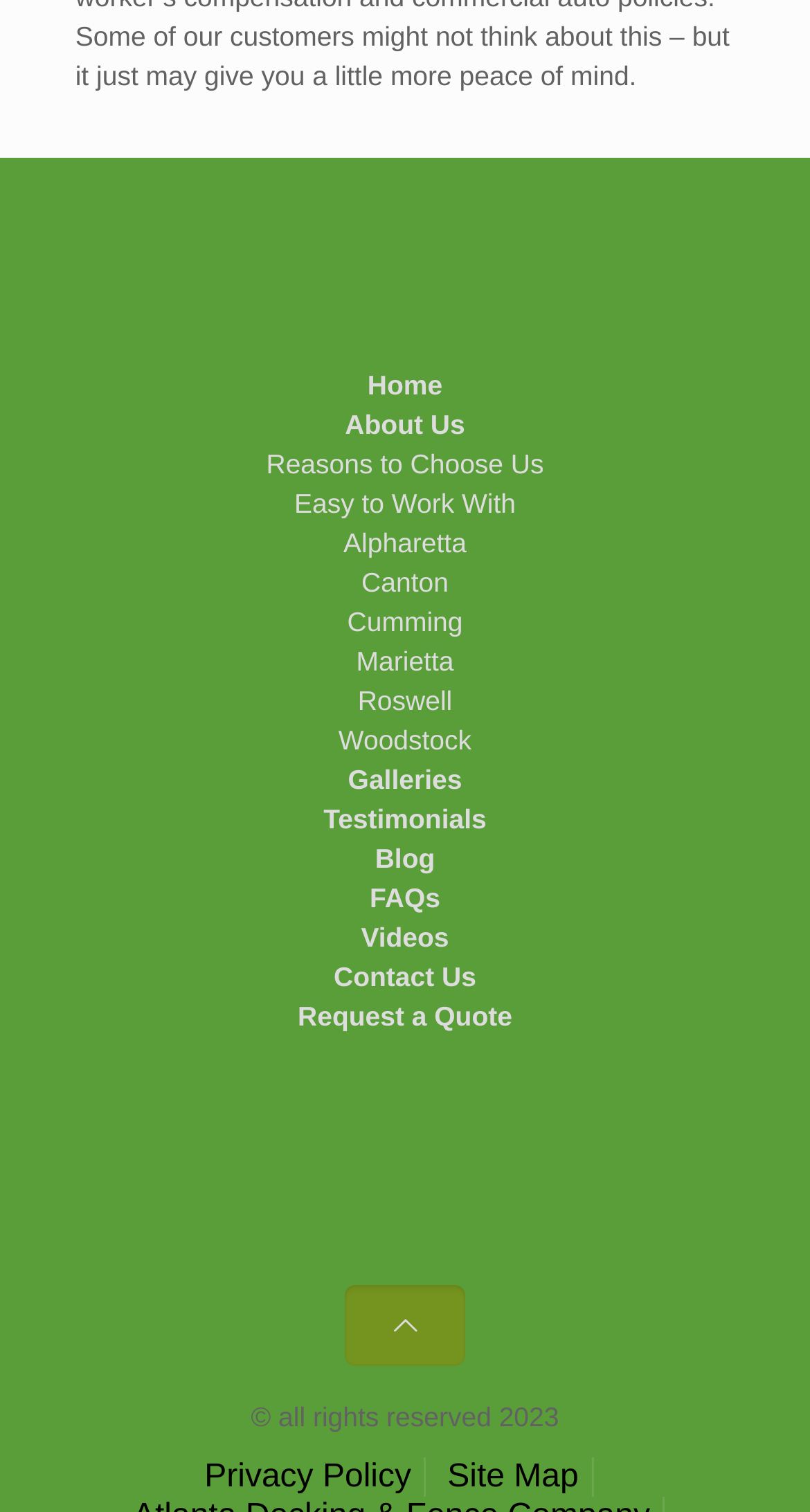Locate the bounding box coordinates of the element that should be clicked to fulfill the instruction: "request a quote".

[0.368, 0.662, 0.632, 0.682]